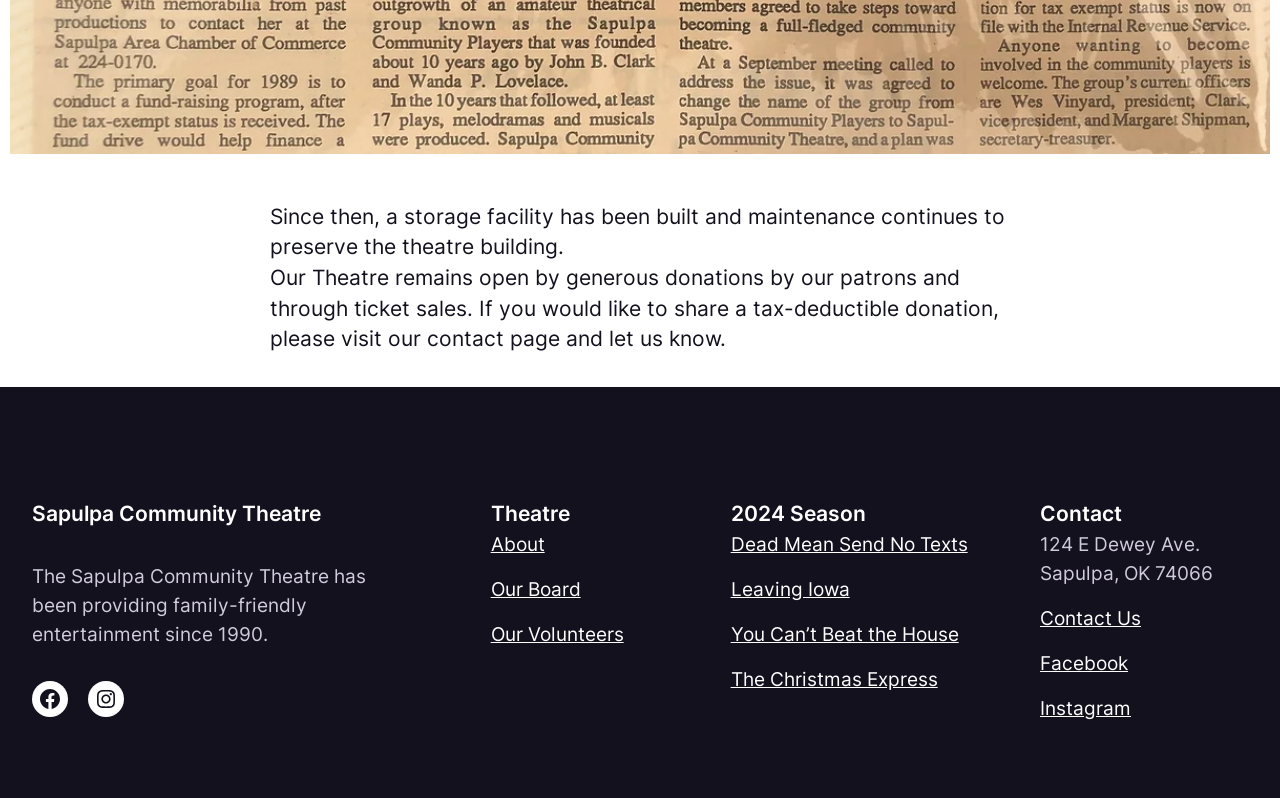Please identify the bounding box coordinates of the area that needs to be clicked to follow this instruction: "visit Facebook page".

[0.025, 0.853, 0.053, 0.898]